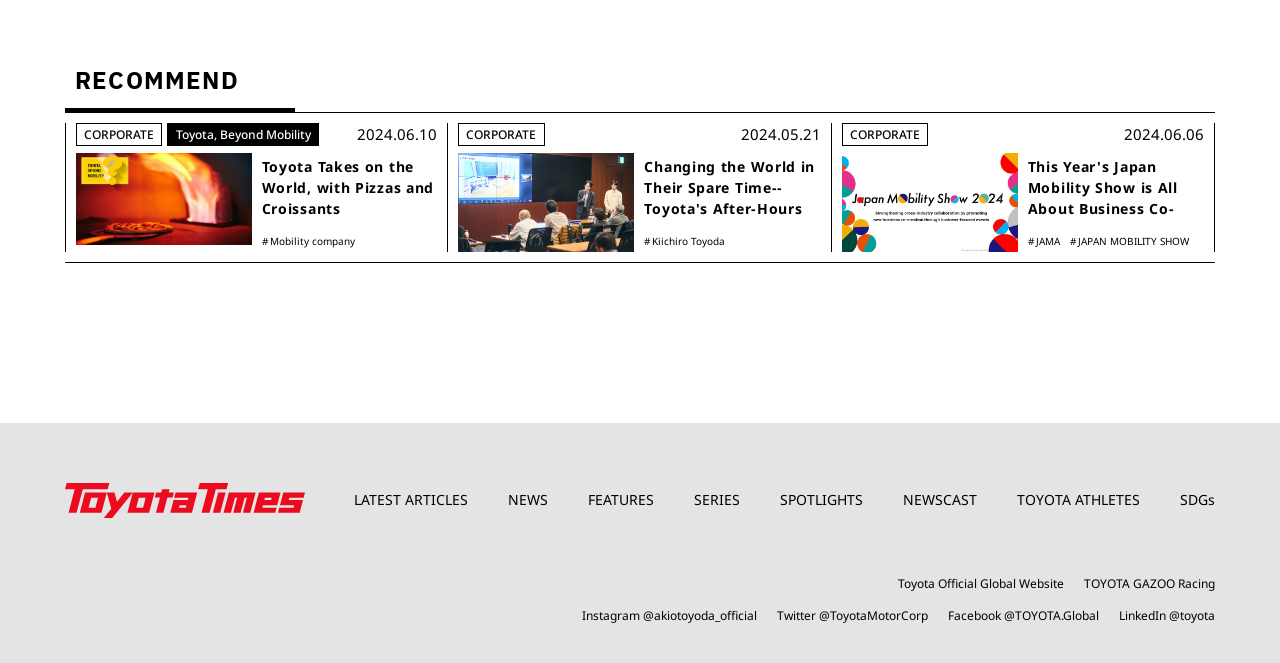What is the topic of the article 'Changing the World in Their Spare Time--Toyota's After-Hours Innovators'?
Please respond to the question with as much detail as possible.

The article title 'Changing the World in Their Spare Time--Toyota's After-Hours Innovators' suggests that the topic of the article is about innovators who work on projects outside of their regular work hours.